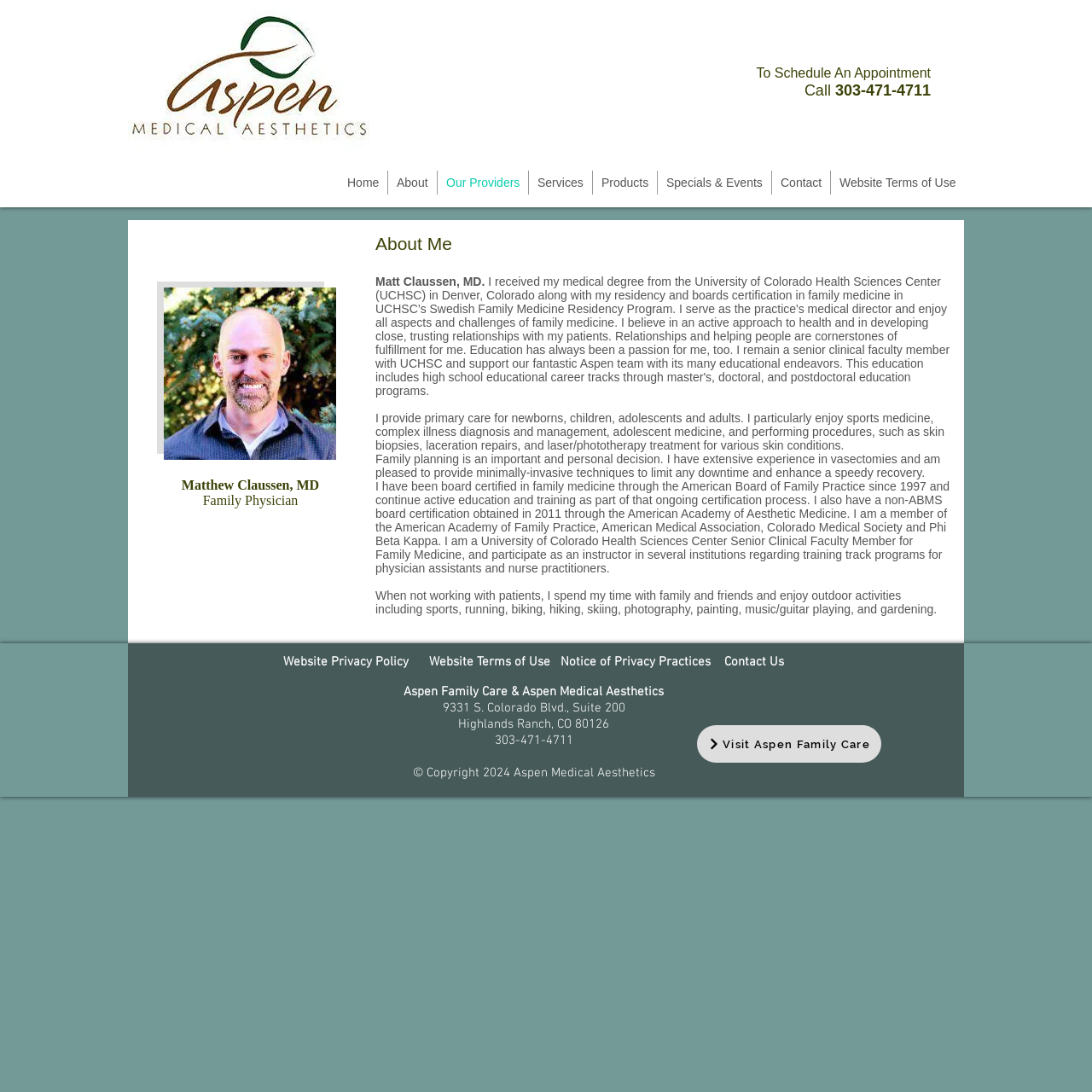Find the bounding box coordinates corresponding to the UI element with the description: "Contact Us". The coordinates should be formatted as [left, top, right, bottom], with values as floats between 0 and 1.

[0.66, 0.599, 0.718, 0.613]